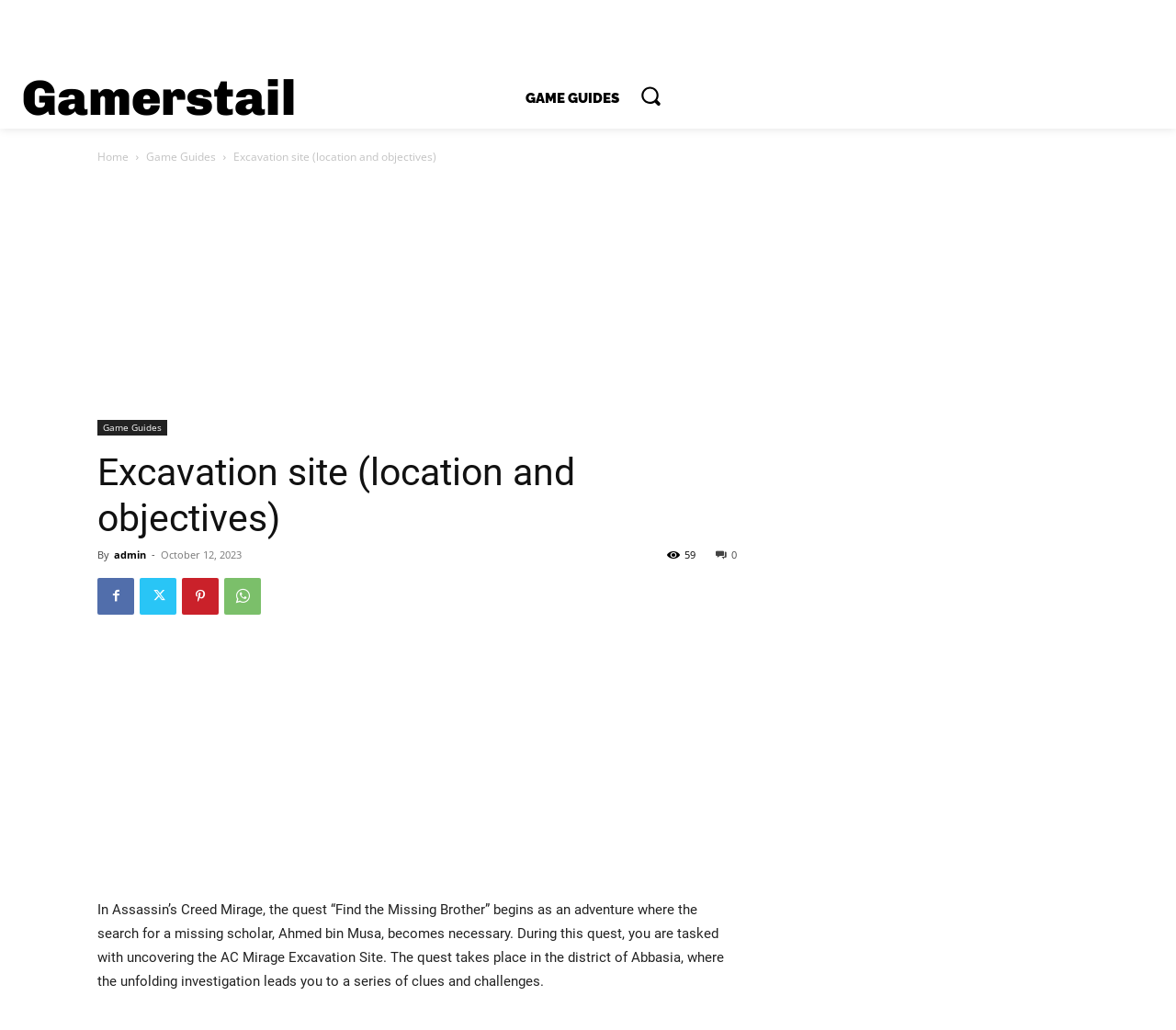Please identify the bounding box coordinates of the area that needs to be clicked to fulfill the following instruction: "read the article."

[0.083, 0.875, 0.616, 0.961]